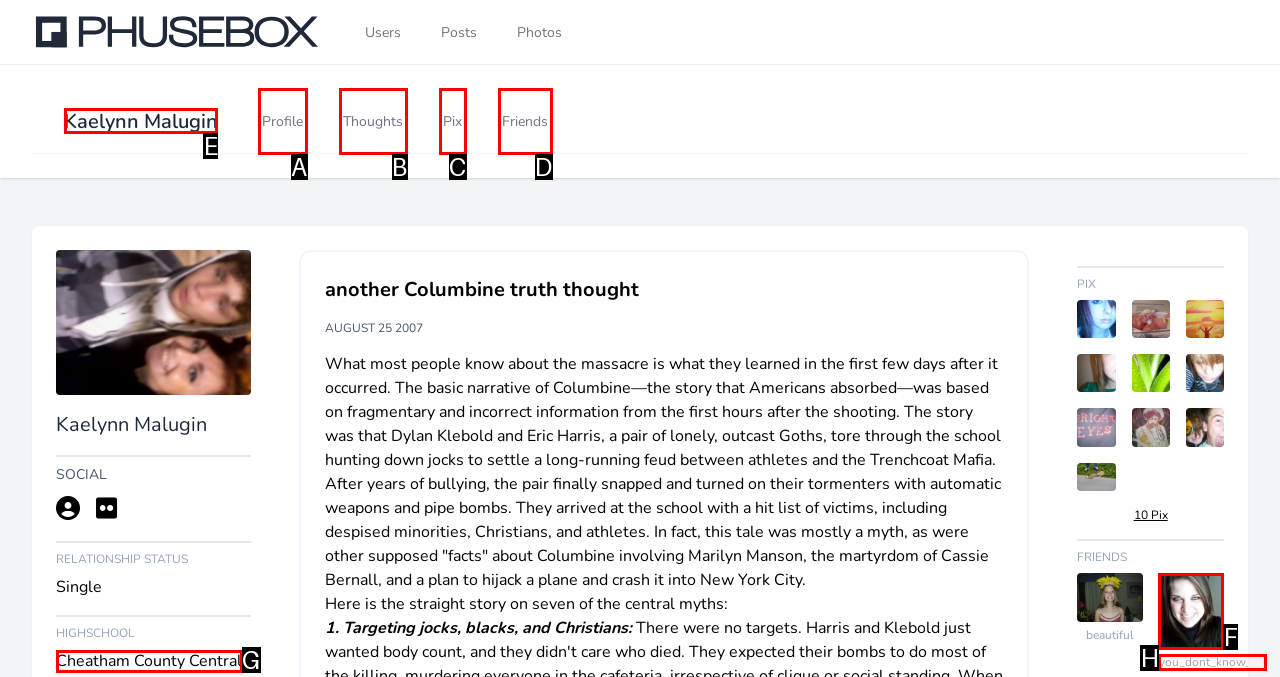Select the correct option from the given choices to perform this task: Click on Kaelynn Malugin's profile. Provide the letter of that option.

E